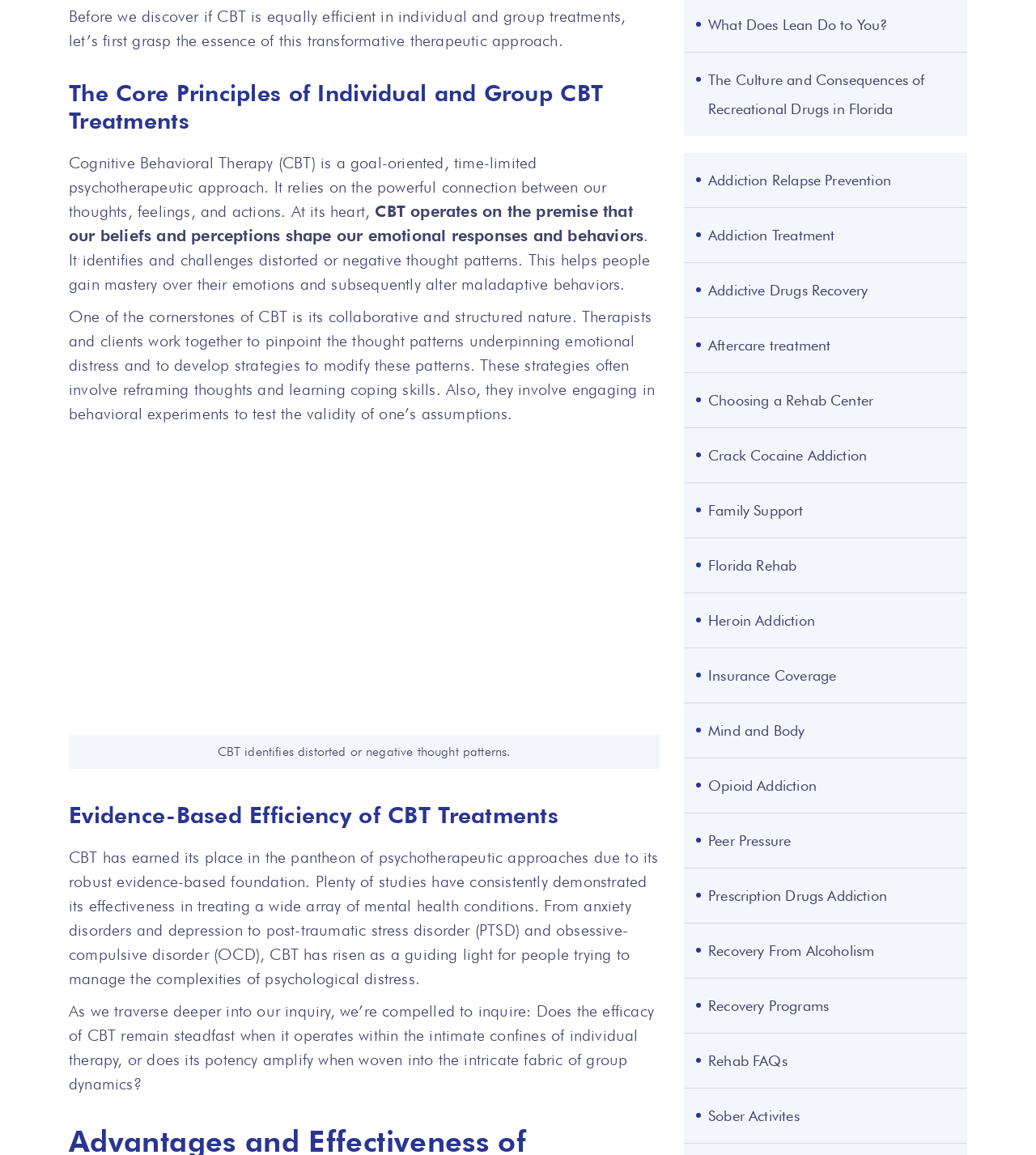Carefully observe the image and respond to the question with a detailed answer:
What is the collaborative nature of CBT?

The webpage states that one of the cornerstones of CBT is its collaborative and structured nature. Therapists and clients work together to pinpoint the thought patterns underpinning emotional distress and to develop strategies to modify these patterns.